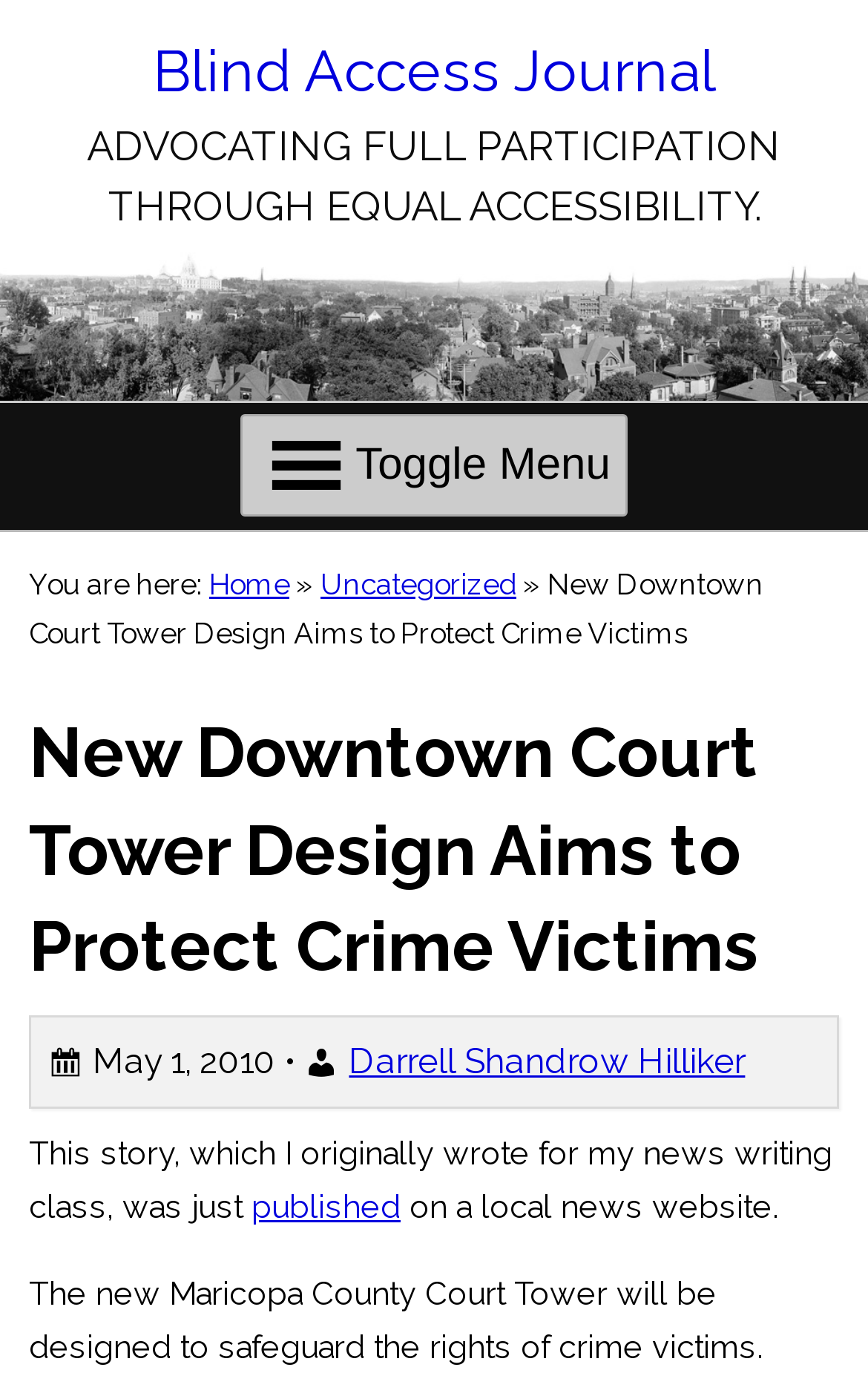Calculate the bounding box coordinates of the UI element given the description: "Blind Access Journal".

[0.176, 0.021, 0.824, 0.083]